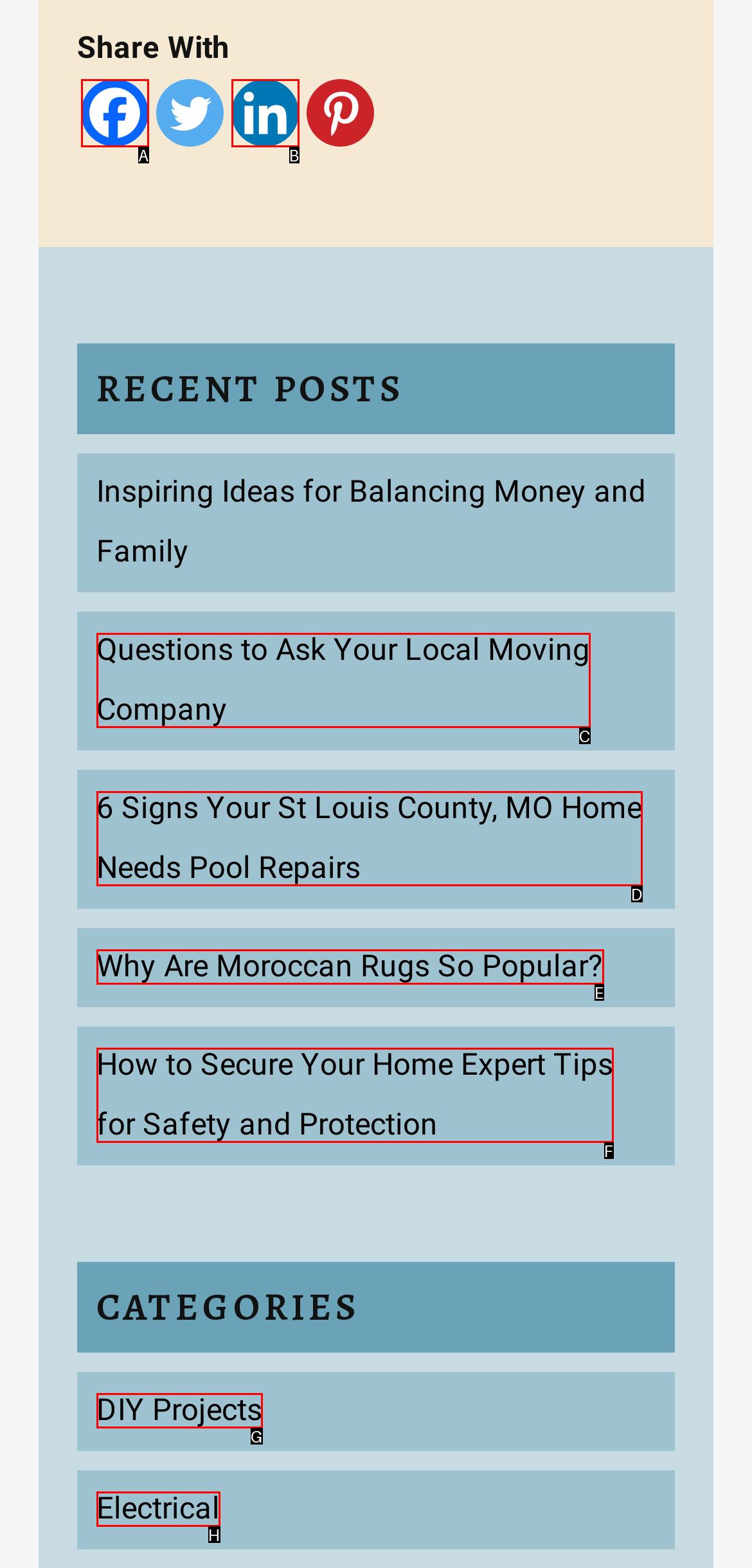Identify the UI element that best fits the description: Products
Respond with the letter representing the correct option.

None